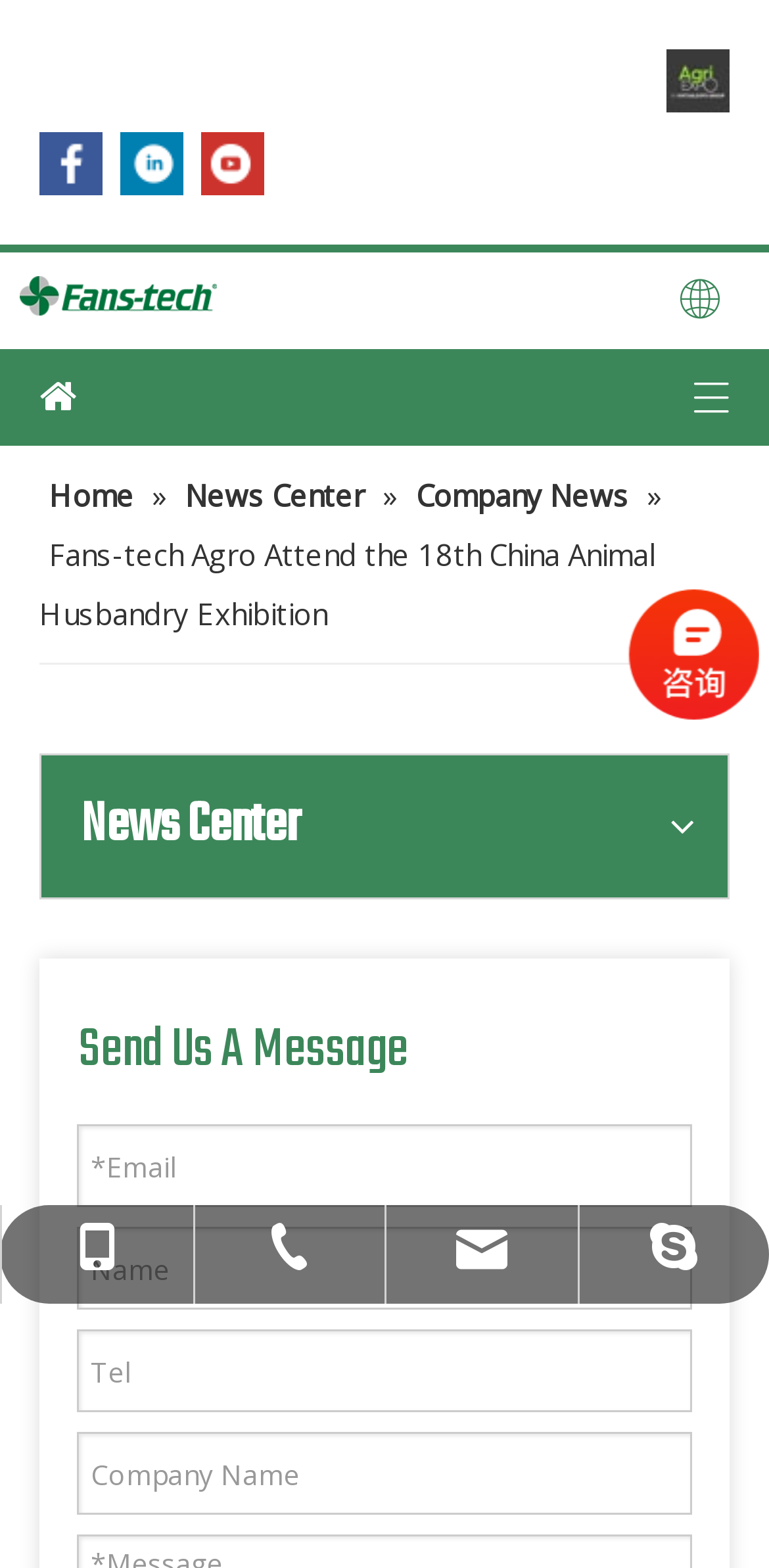Given the following UI element description: "parent_node: +86-766-2500860", find the bounding box coordinates in the webpage screenshot.

[0.253, 0.769, 0.5, 0.831]